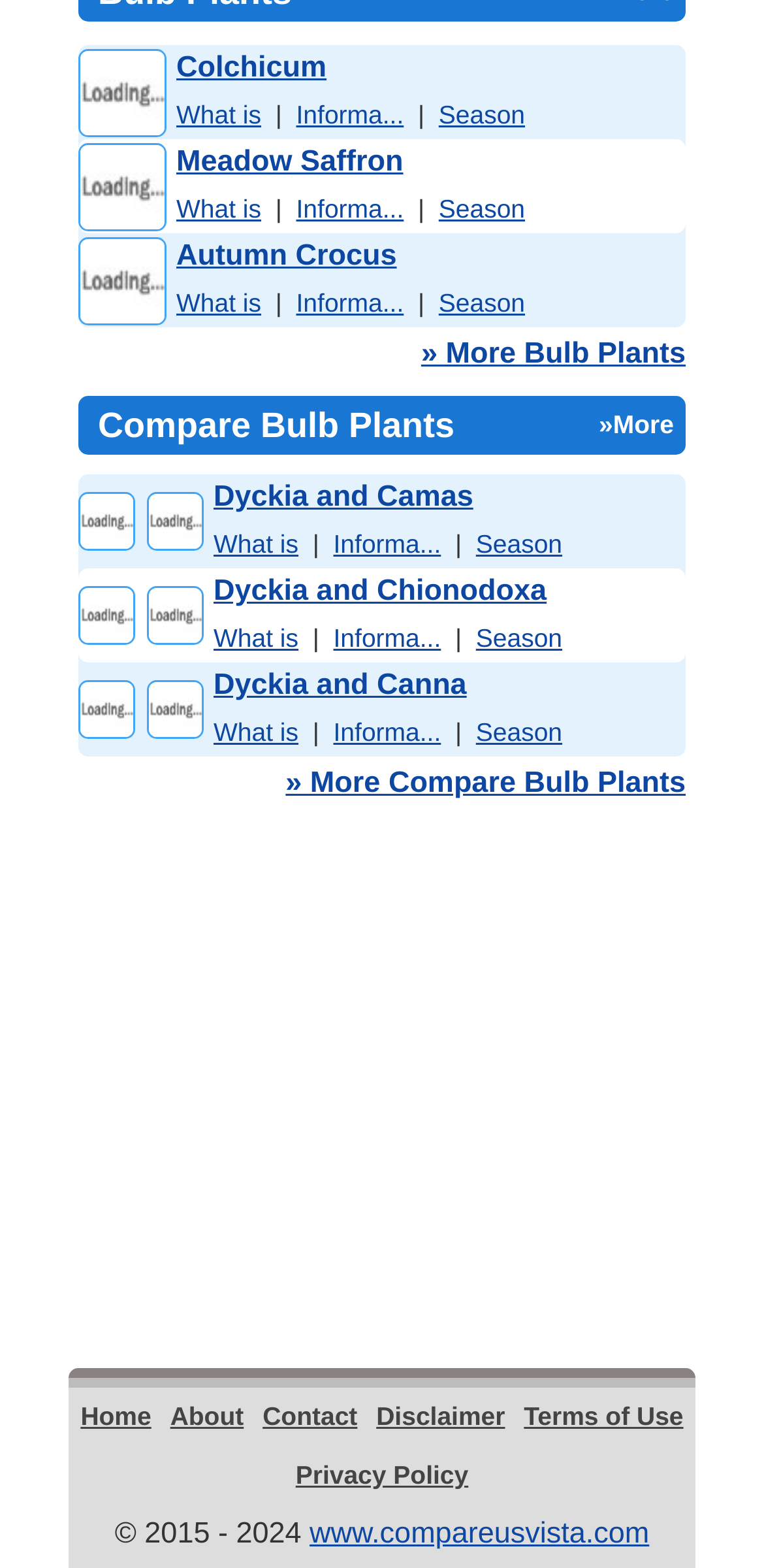Please answer the following question using a single word or phrase: 
What is the name of the last plant in the third table?

Dyckia Canna